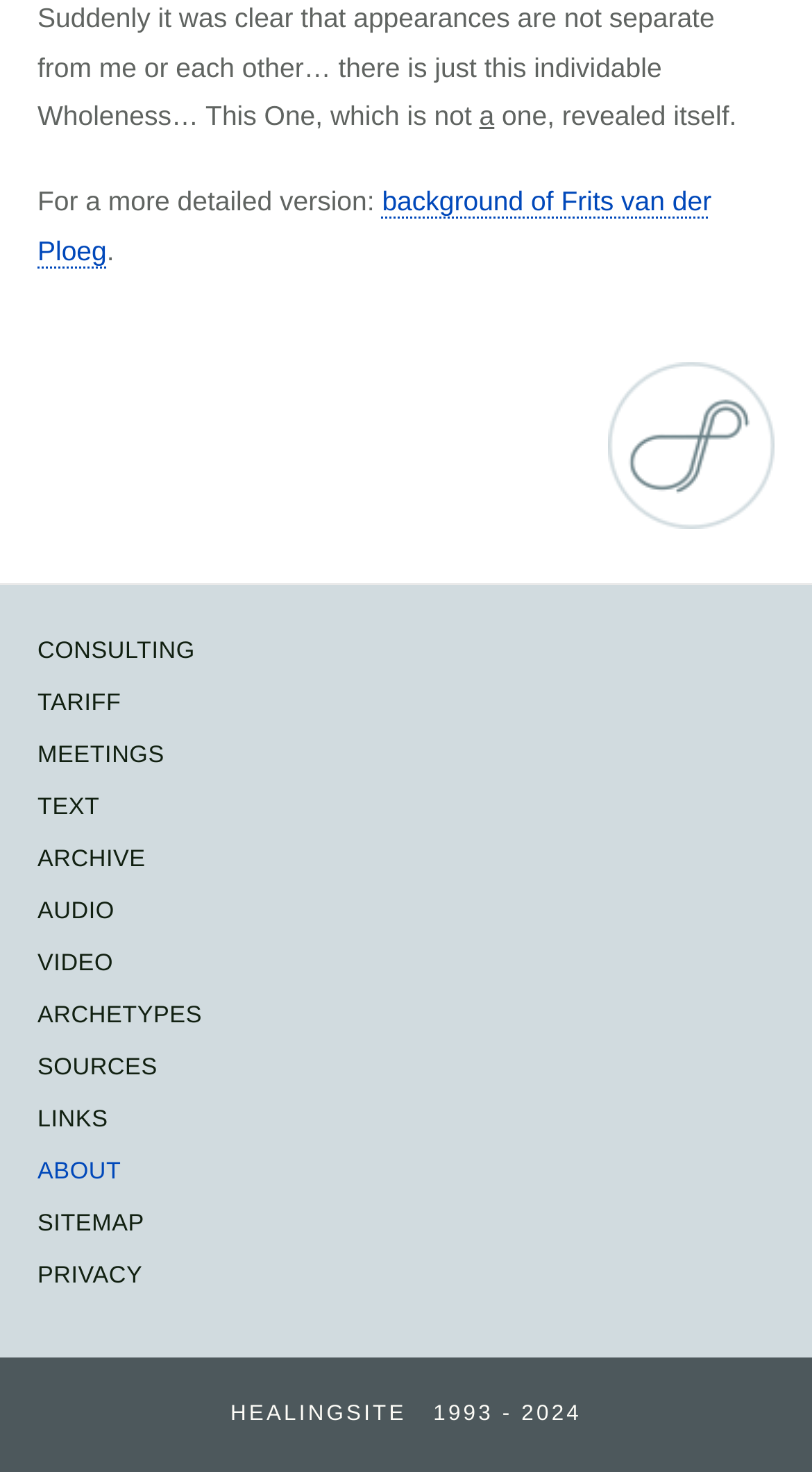Respond to the question with just a single word or phrase: 
What is the purpose of the link 'background of Frits van der Ploeg'?

To provide more detailed information